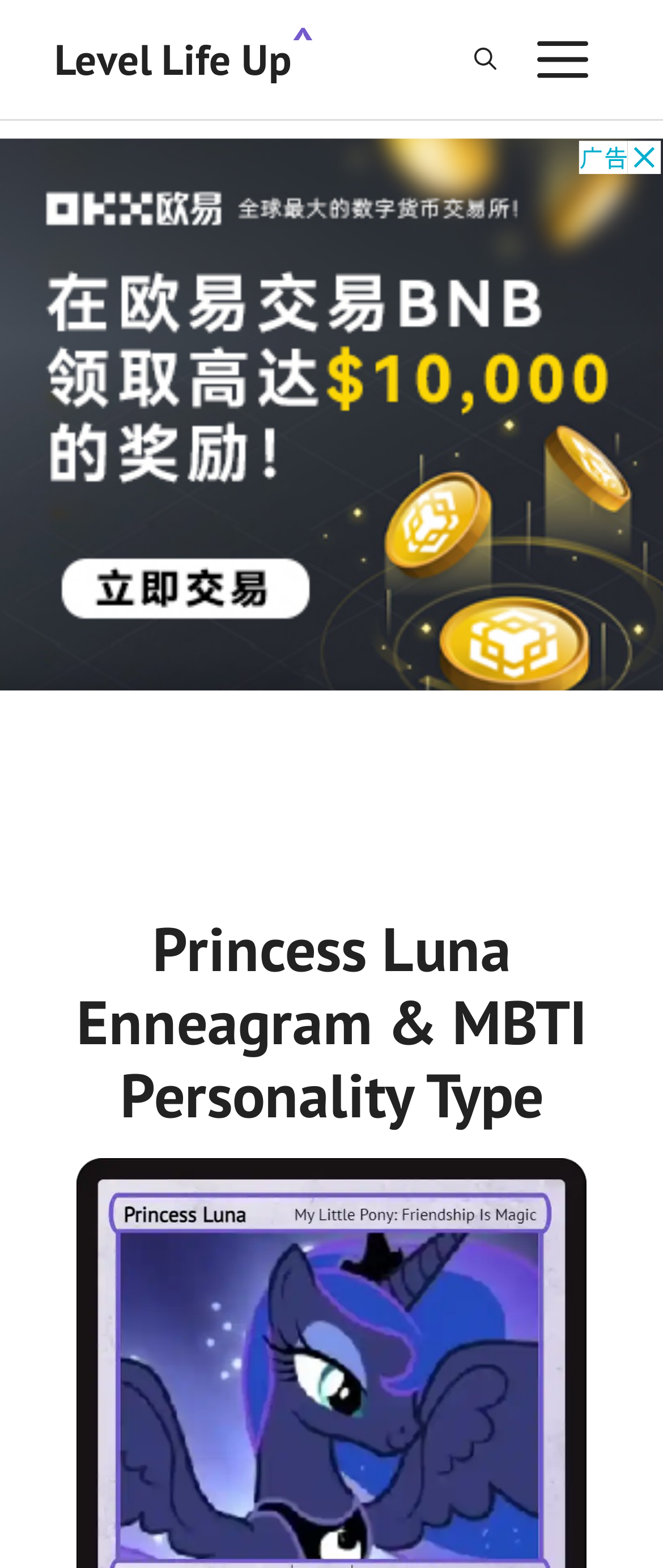Use a single word or phrase to answer the question:
What is the purpose of the 'Open search' button?

To open search